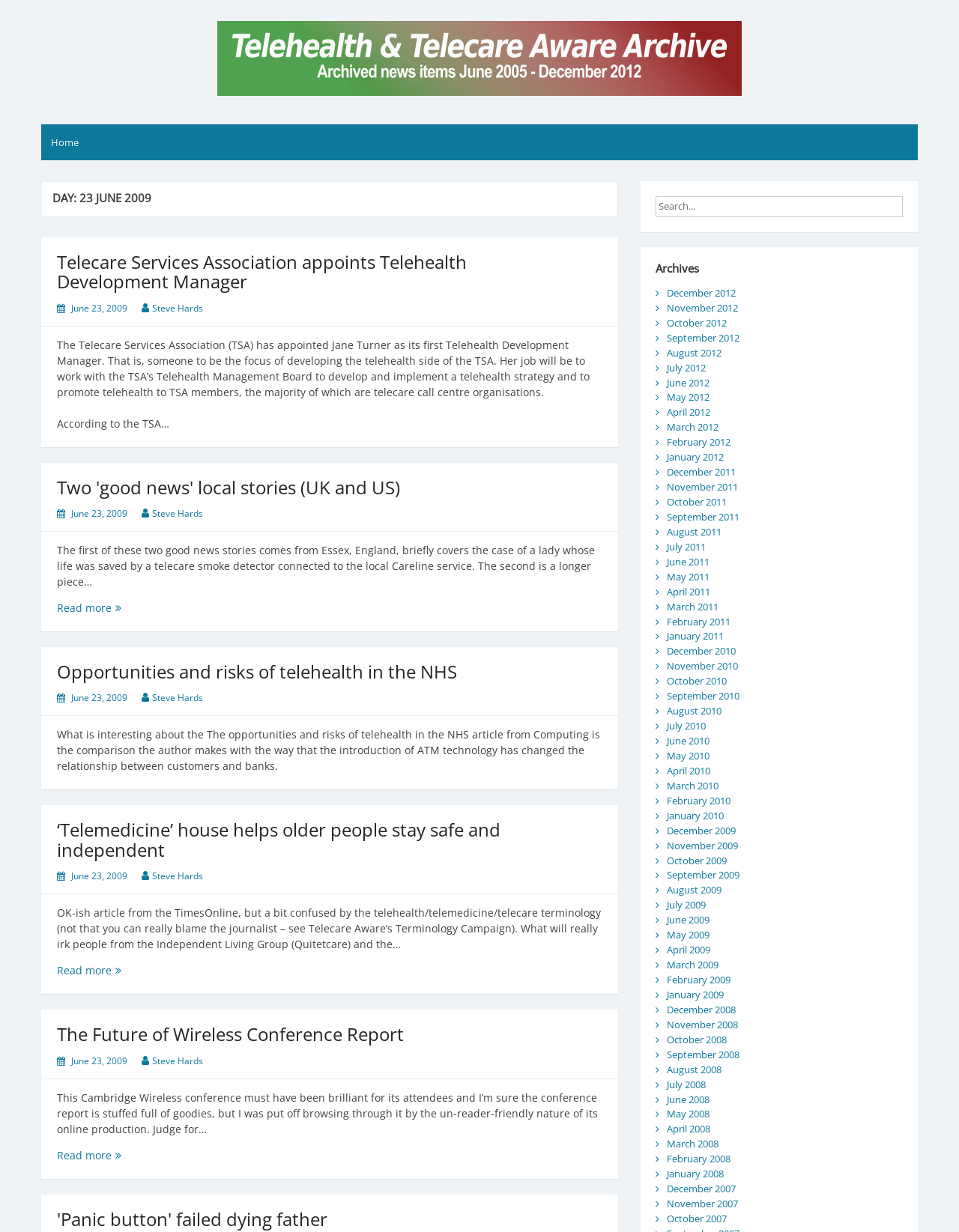Analyze the image and give a detailed response to the question:
Who is the author of the third article?

I looked at the third article element [59] and found a link element [460] with the text 'Steve Hards', which indicates the author of the article.